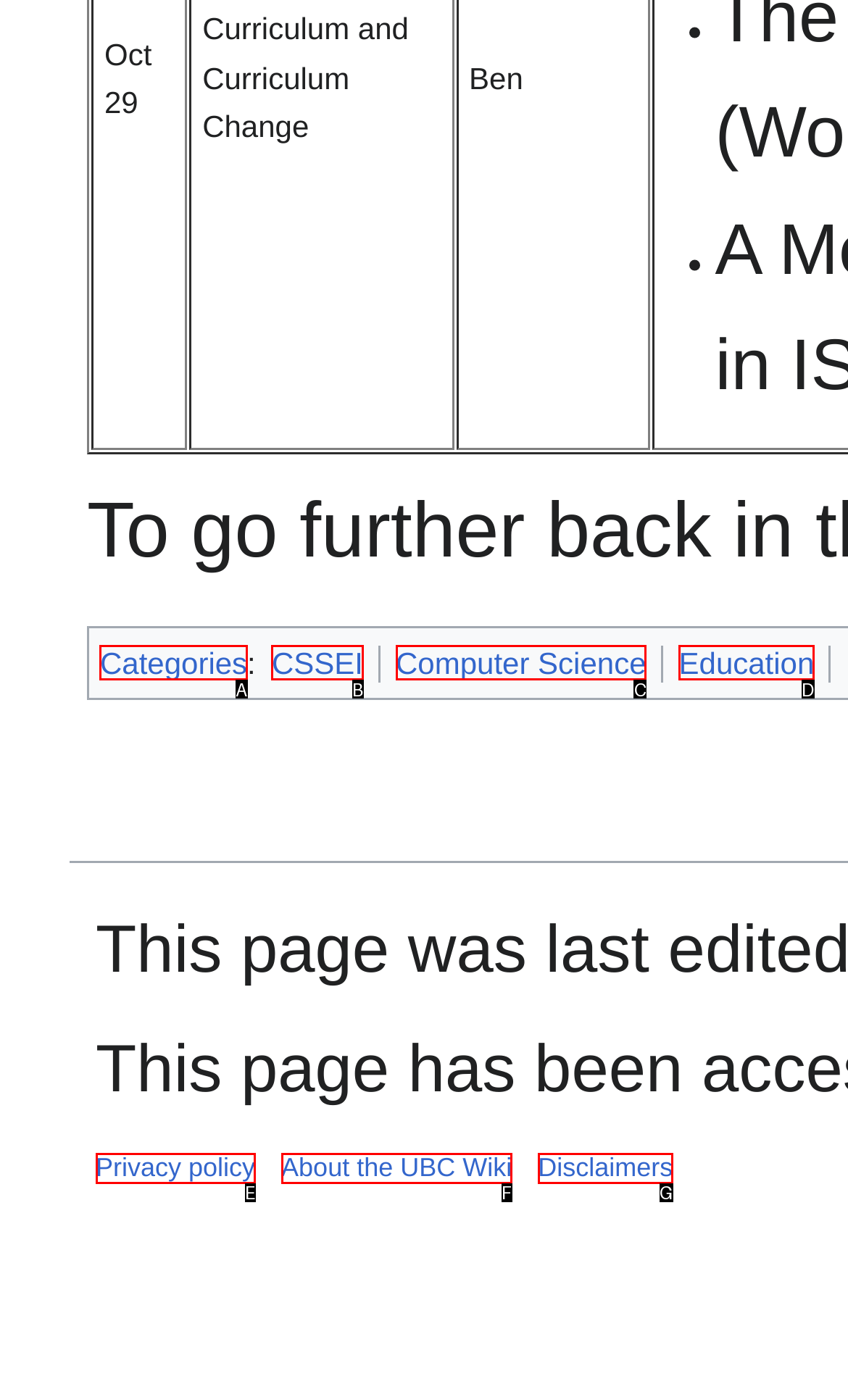Please provide the letter of the UI element that best fits the following description: Maxaquin
Respond with the letter from the given choices only.

None